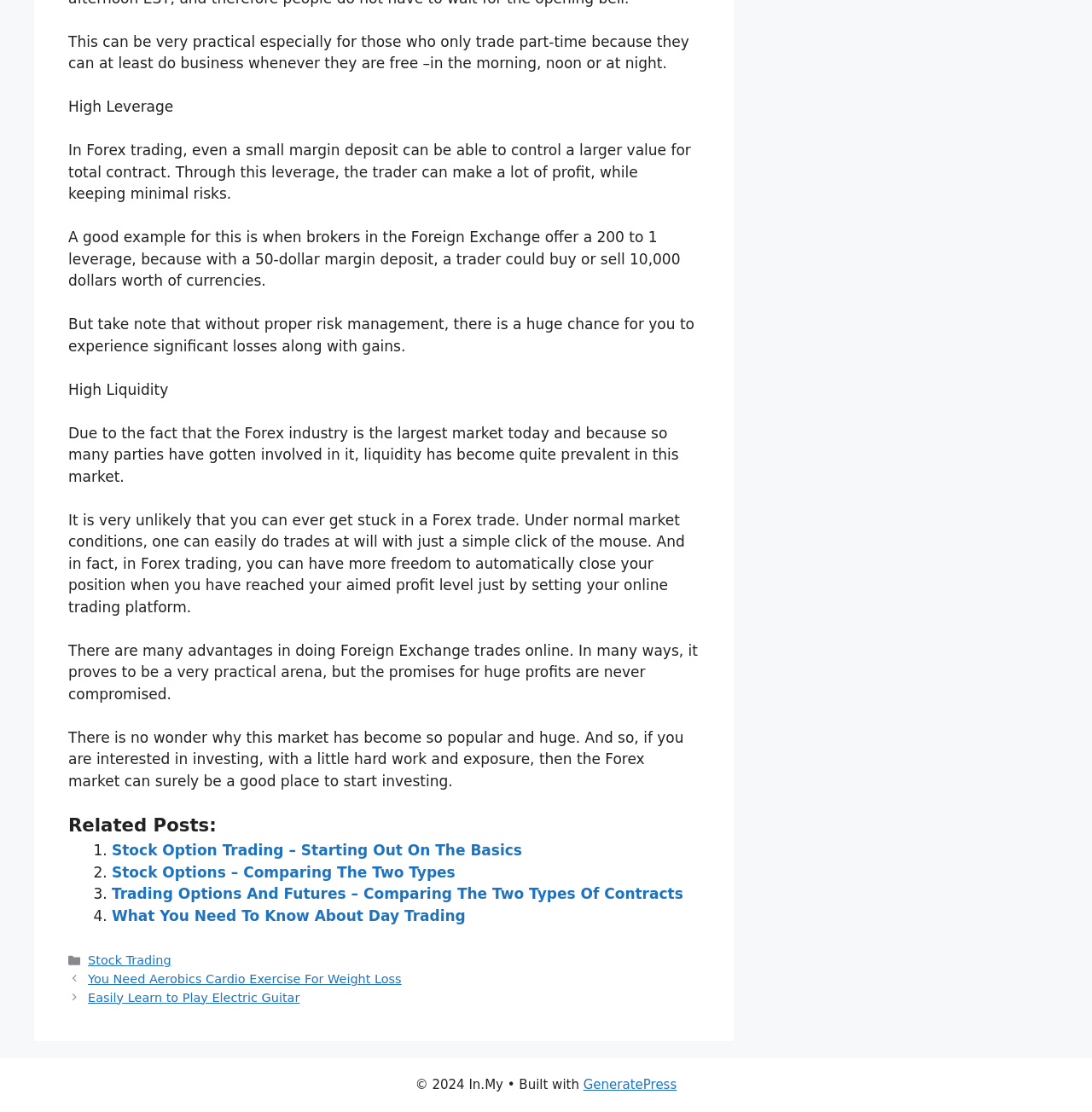Examine the image and give a thorough answer to the following question:
What is the purpose of setting an online trading platform in Forex?

According to the webpage, setting an online trading platform in Forex allows traders to automatically close their position when they have reached their aimed profit level.